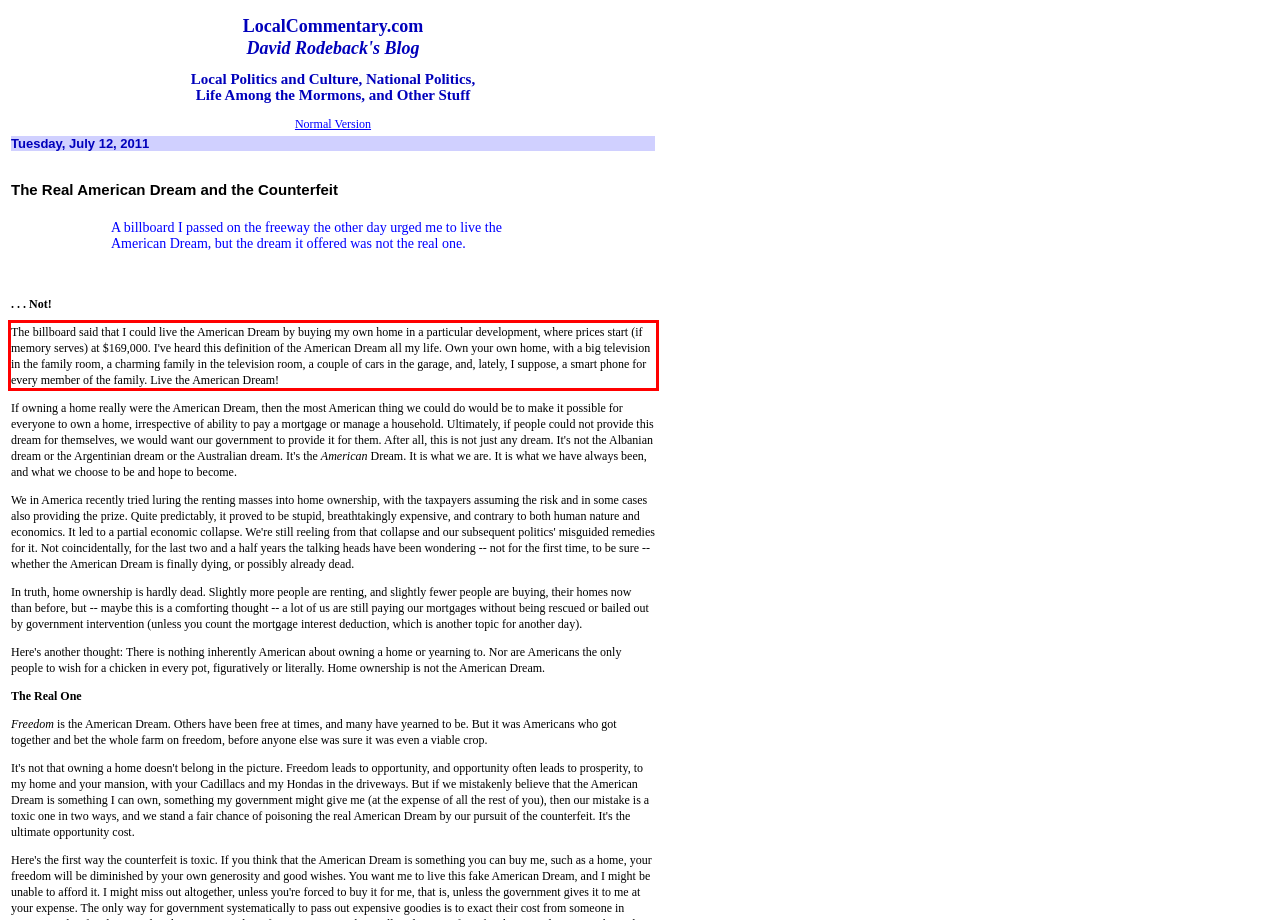Given a webpage screenshot, locate the red bounding box and extract the text content found inside it.

The billboard said that I could live the American Dream by buying my own home in a particular development, where prices start (if memory serves) at $169,000. I've heard this definition of the American Dream all my life. Own your own home, with a big television in the family room, a charming family in the television room, a couple of cars in the garage, and, lately, I suppose, a smart phone for every member of the family. Live the American Dream!